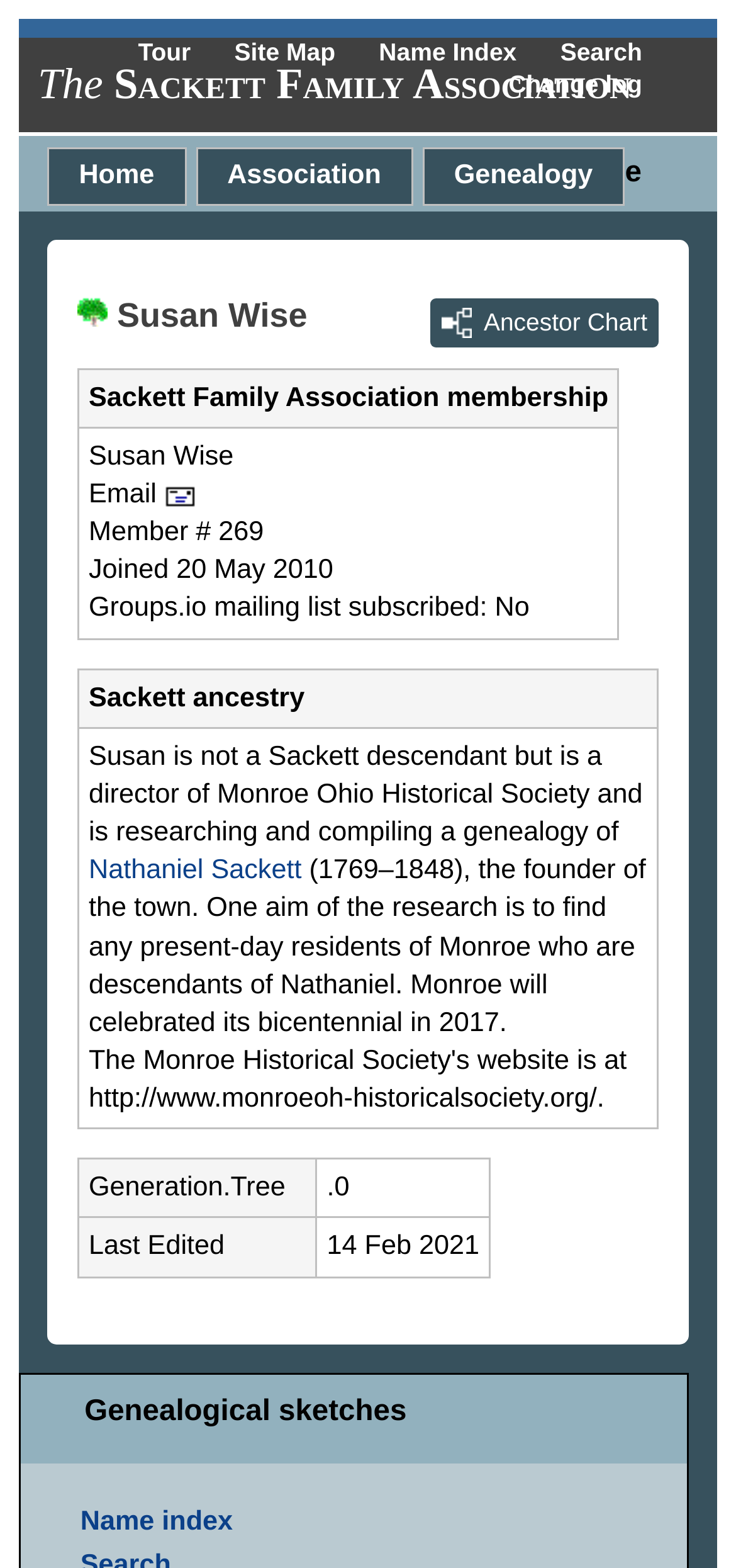What is the name of the family association?
Please provide a comprehensive answer to the question based on the webpage screenshot.

The question is asking for the name of the family association. By looking at the webpage, we can see that the heading 'The Sackett Family Association' is present at the top of the page, which indicates that the name of the family association is 'Sackett Family Association'.